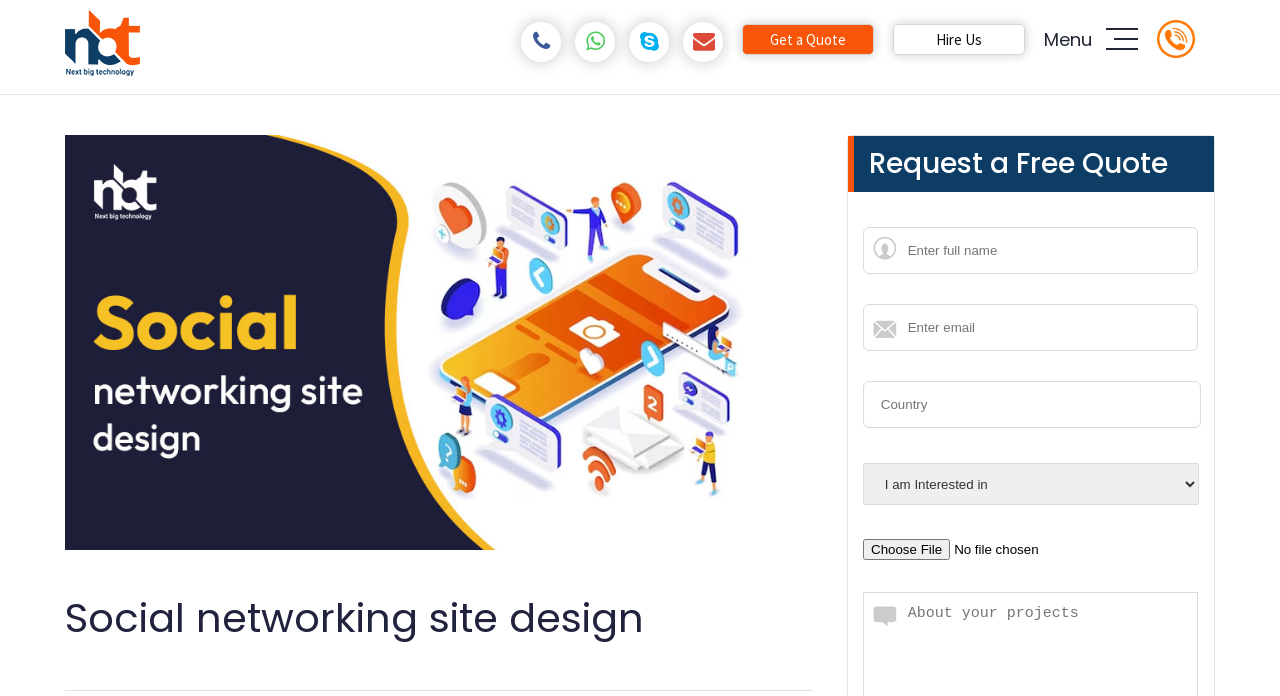Please determine the bounding box coordinates of the clickable area required to carry out the following instruction: "Click the 'Inquiry Btn' button". The coordinates must be four float numbers between 0 and 1, represented as [left, top, right, bottom].

[0.904, 0.062, 0.934, 0.091]